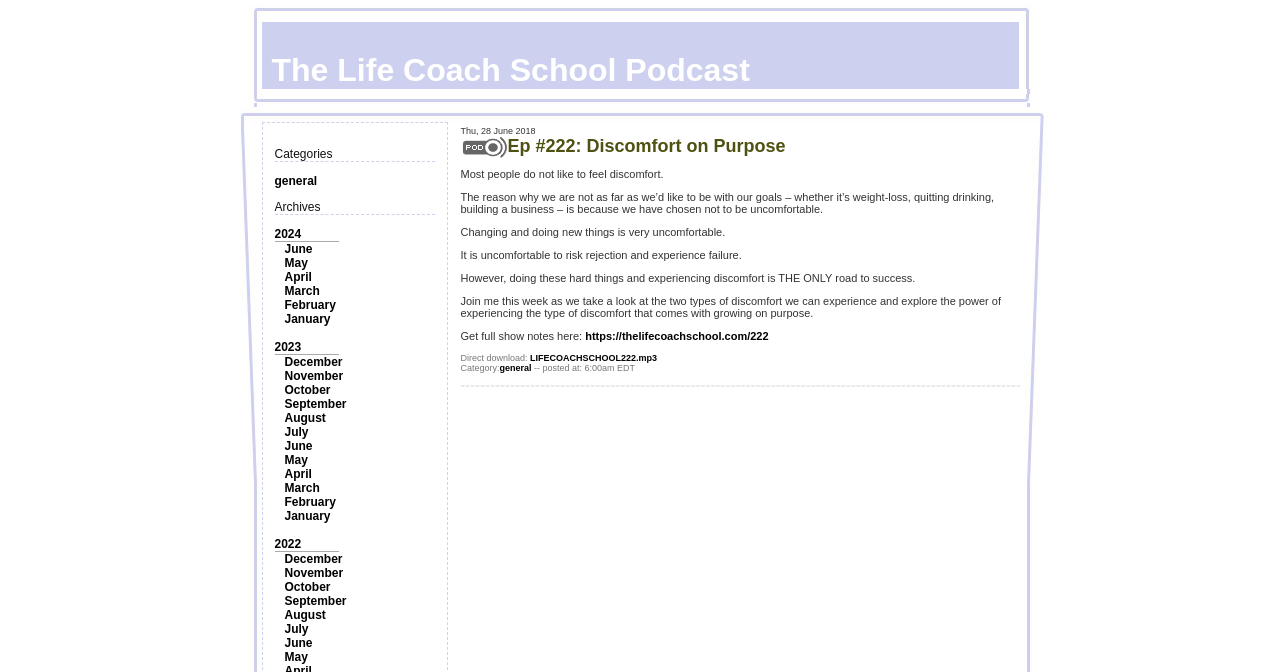Predict the bounding box for the UI component with the following description: "October".

[0.222, 0.57, 0.258, 0.591]